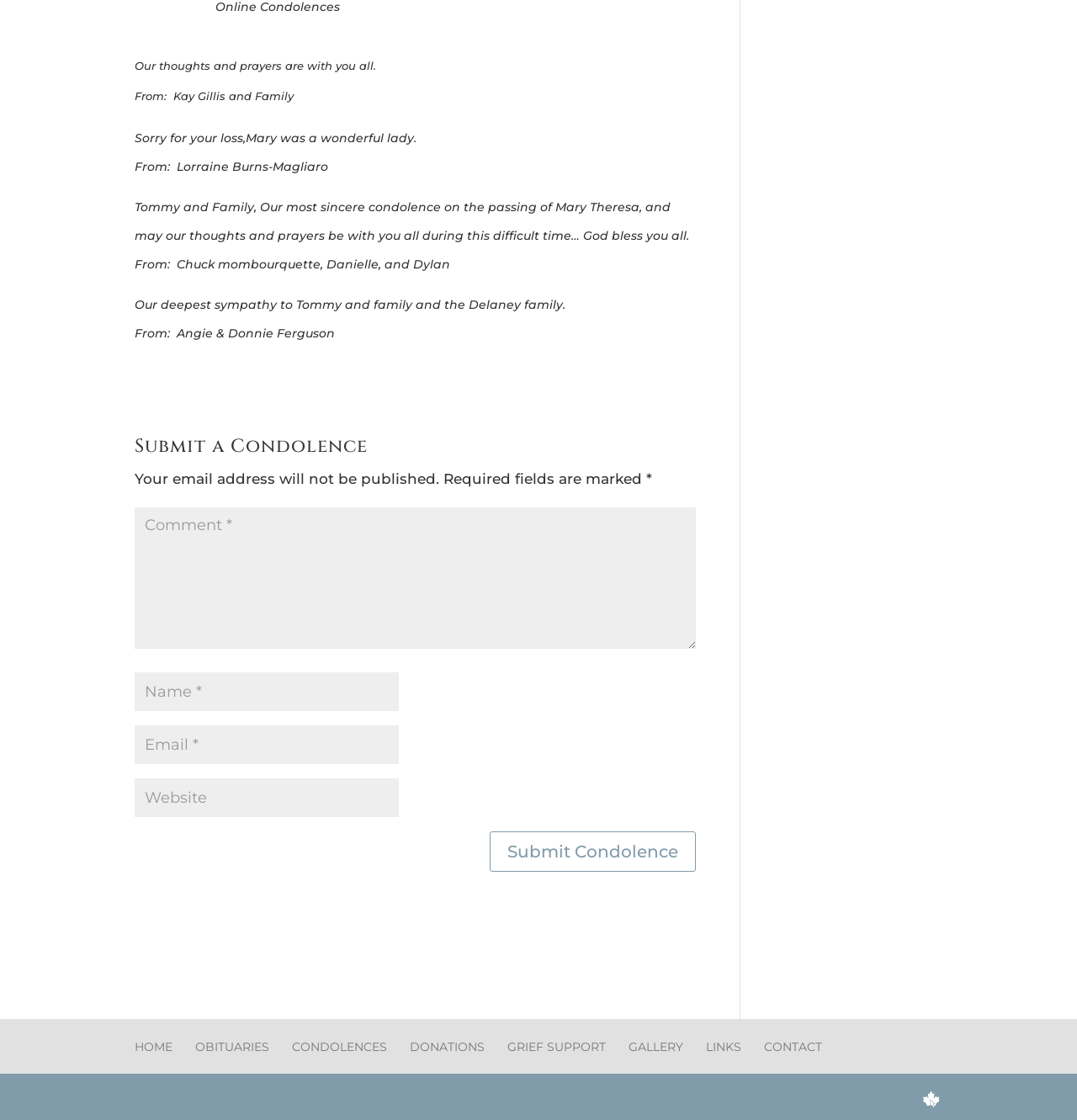What is the navigation menu at the bottom of the webpage?
Kindly answer the question with as much detail as you can.

The navigation menu at the bottom of the webpage contains links to other pages, including HOME, OBITUARIES, CONDOLENCES, DONATIONS, GRIEF SUPPORT, GALLERY, LINKS, and CONTACT, which allow users to navigate to different sections of the website.